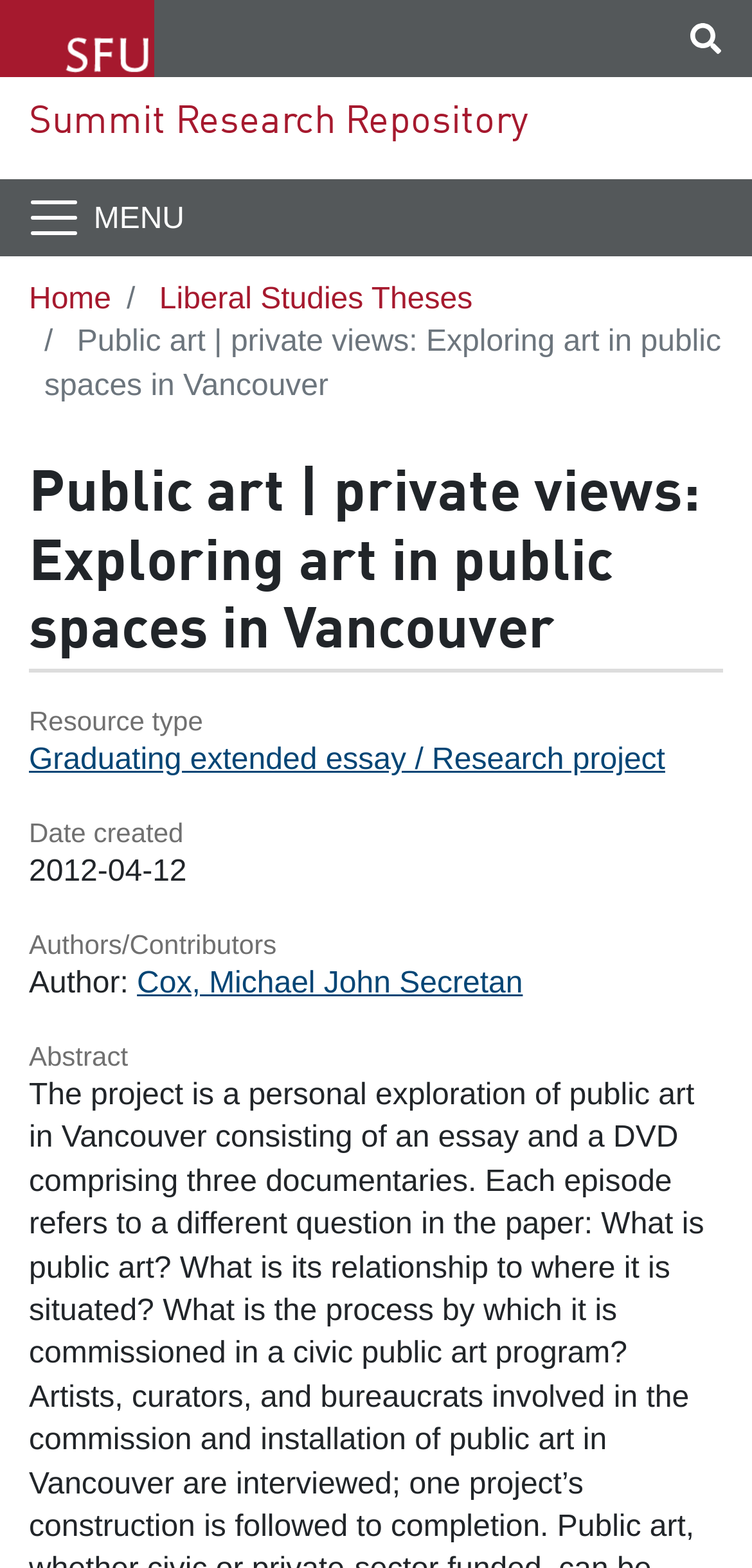Refer to the image and provide an in-depth answer to the question:
What is the type of resource?

I found the answer by looking at the 'Resource type' section, which is located below the main heading. It has a link that says 'Graduating extended essay / Research project', which indicates the type of resource.